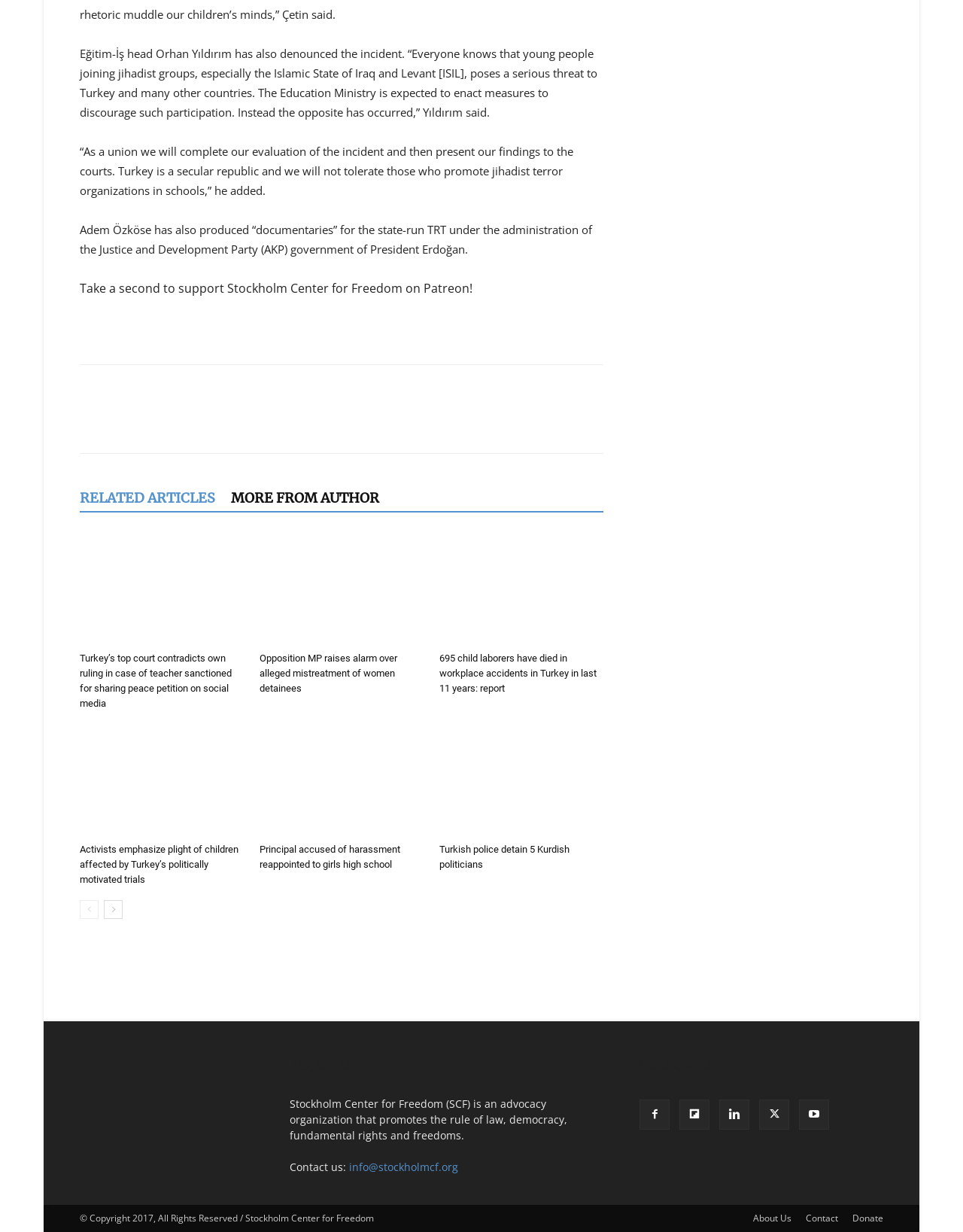What is the name of the organization promoting the rule of law?
Answer the question in a detailed and comprehensive manner.

I found this answer by looking at the text in the 'ABOUT US' section, which states that 'Stockholm Center for Freedom (SCF) is an advocacy organization that promotes the rule of law, democracy, fundamental rights and freedoms.'